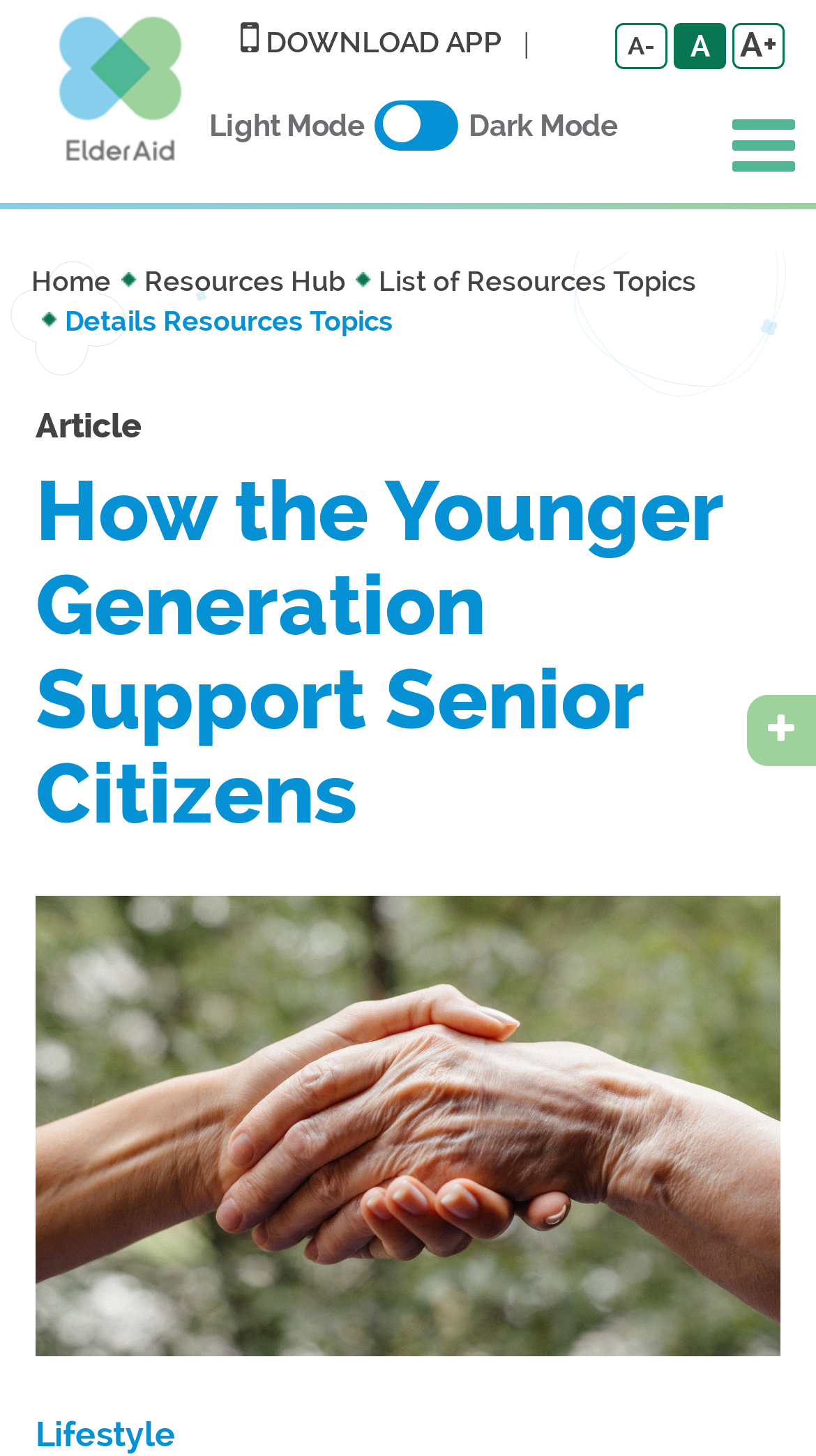Generate a thorough caption that explains the contents of the webpage.

The webpage is about supporting senior citizens, with a focus on how the younger generation can contribute. At the top right corner, there is a link with a download app icon, accompanied by a call-to-action text "DOWNLOAD APP |". Below this, there are three links for font size adjustment, labeled "A-", "A", and "A+".

On the top left side, there is a logo "ElderAid" with an image, which is also a link. Next to it, there is a navigation breadcrumb with links to "Home", "Resources Hub", and "List of Resources Topics". Below the breadcrumb, there is a static text "Details Resources Topics".

In the main content area, there is a heading "Article" followed by a heading "How the Younger Generation Support Senior Citizens", which is the title of the article. Below the title, there is a figure with an image, taking up most of the page. The image is accompanied by a figcaption, but it is empty.

At the bottom of the page, there is a heading "Lifestyle", which seems to be a category or tag for the article. There are also two links with icons, one at the top right corner with a share icon, and another at the bottom right corner with a search icon. Additionally, there are two static text links, "Light Mode" and "Dark Mode", which are likely for theme switching.